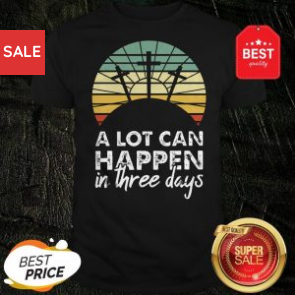What is the dominant color of the T-shirt?
Please respond to the question with as much detail as possible.

The caption explicitly states that the T-shirt is 'stylish black', indicating that the dominant color of the T-shirt is black.